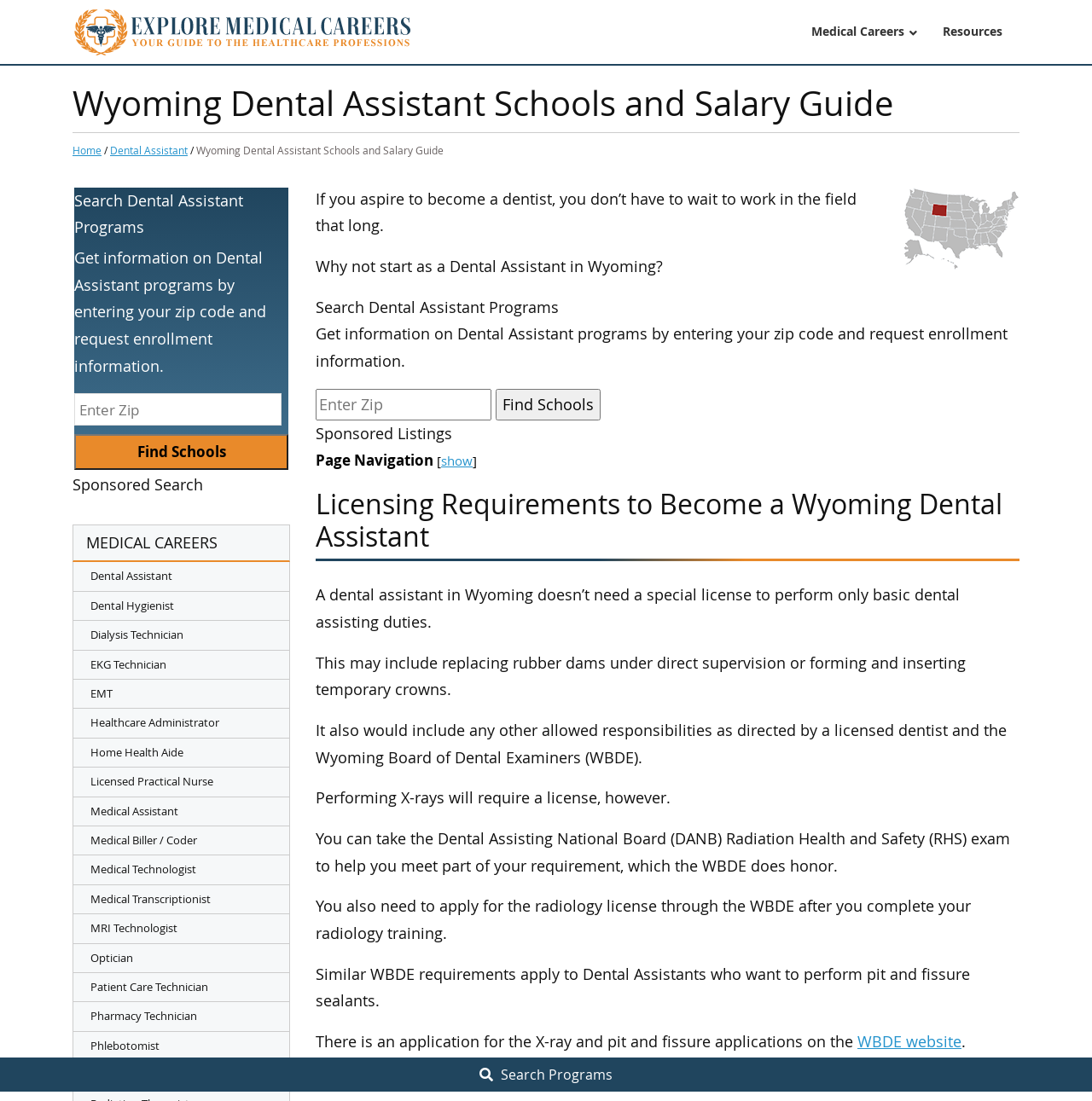Identify the bounding box coordinates for the UI element described as: "Healthcare Administrator".

[0.067, 0.644, 0.265, 0.671]